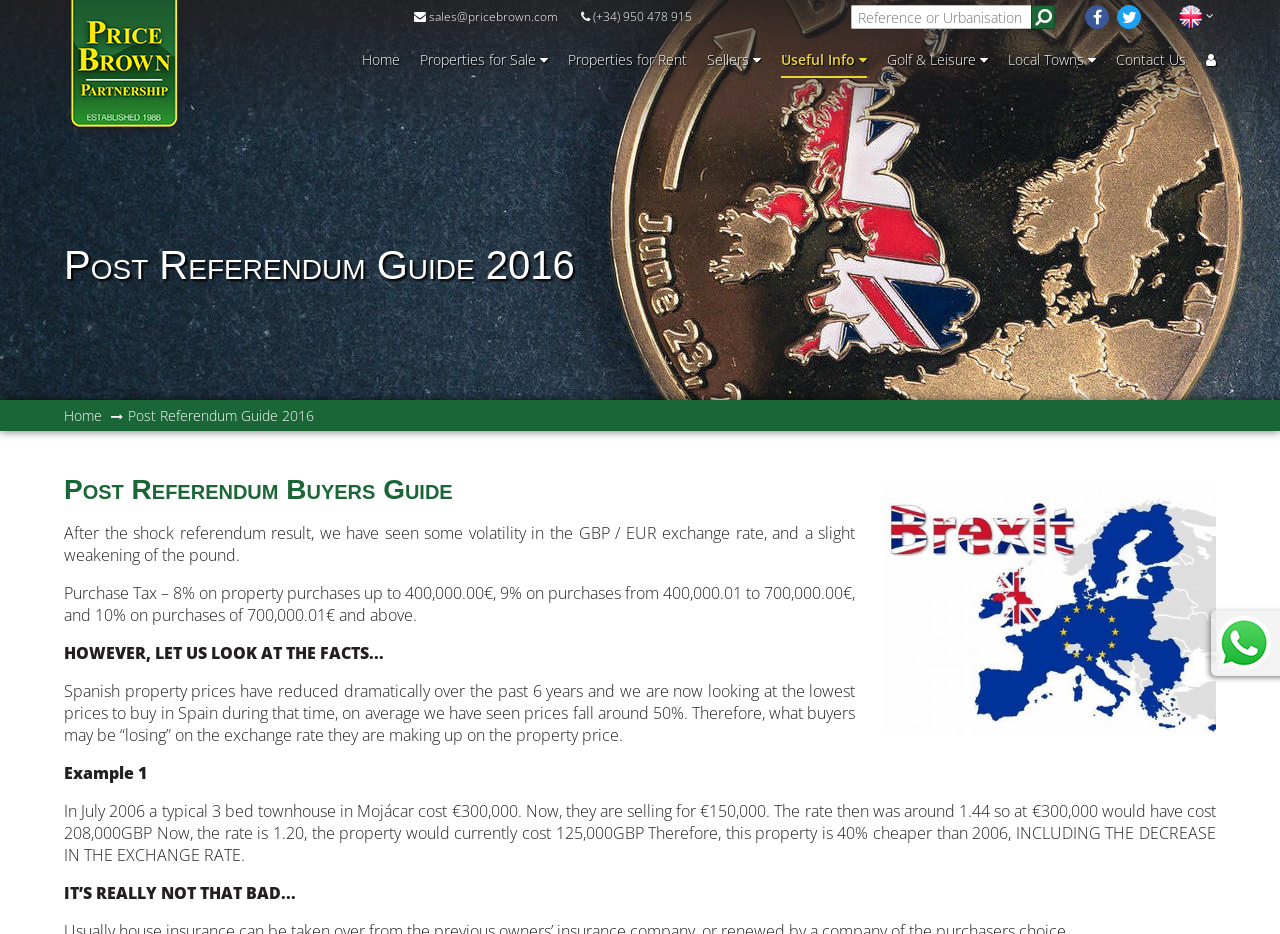Highlight the bounding box coordinates of the region I should click on to meet the following instruction: "Click the 'Contact Us' link".

[0.872, 0.045, 0.927, 0.084]